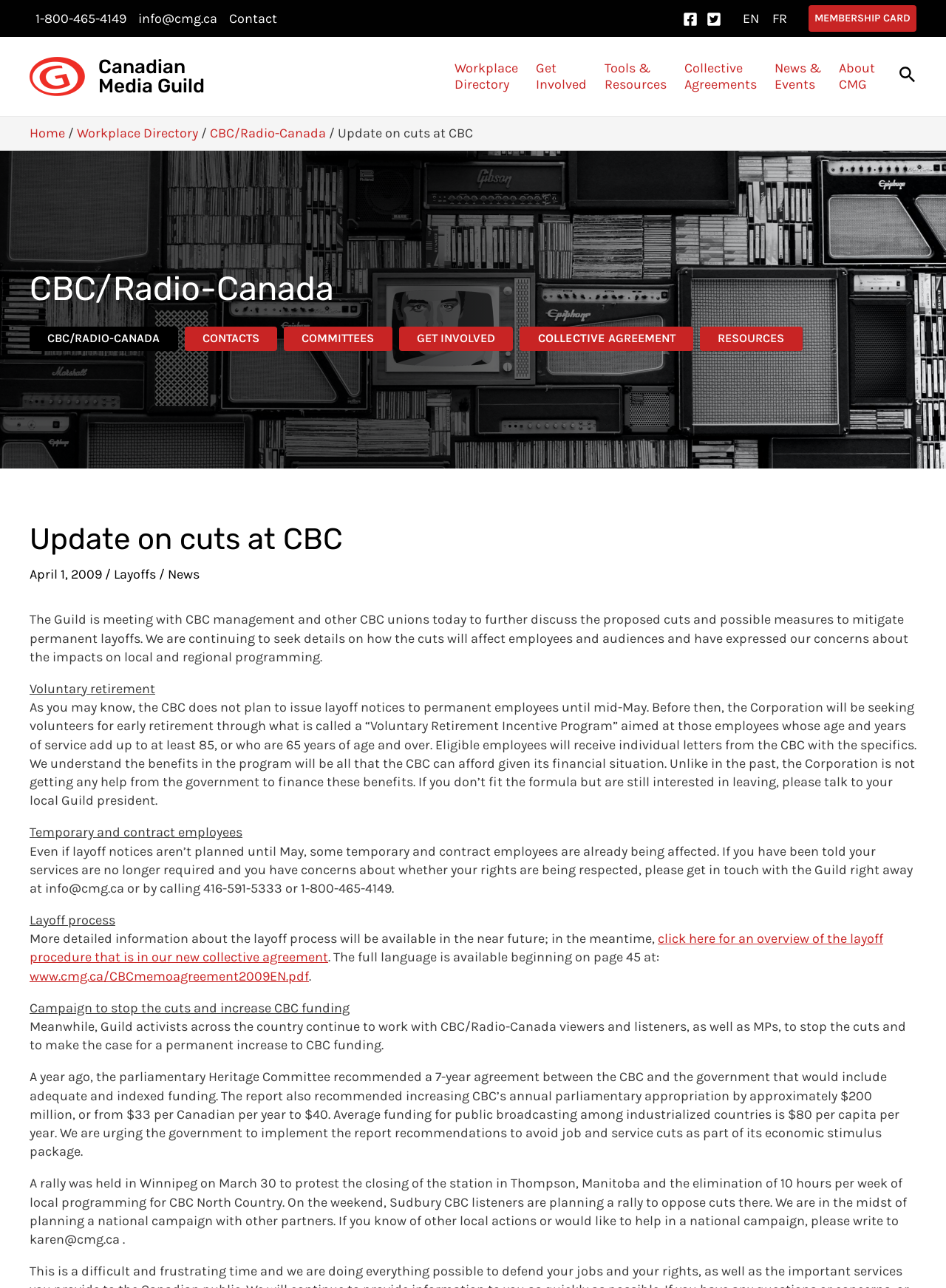Describe in detail what you see on the webpage.

The webpage is about the Canadian Media Guild (CMG) and its updates on cuts at CBC (Canadian Broadcasting Corporation). At the top, there is a navigation menu with links to "Site Navigation", "Facebook", "Twitter", and "EN" and "FR" language options. Below this, there is a prominent link to "MEMBERSHIP CARD" and a CMG logo with a link to "Canadian Media Guild".

On the left side, there is a vertical navigation menu with links to "Workplace Directory", "Get Involved", "Tools & Resources", "Collective Agreements", "News & Events", and "About CMG". Below this, there is a search icon link.

The main content of the webpage is an update on cuts at CBC, with a heading "Update on cuts at CBC" and a date "April 1, 2009". The text explains that the Guild is meeting with CBC management and other CBC unions to discuss the proposed cuts and possible measures to mitigate permanent layoffs. It also mentions voluntary retirement, temporary and contract employees, and the layoff process.

There are several links within the text, including one to "Layoffs", "News", and a PDF document with the collective agreement. The webpage also mentions a campaign to stop the cuts and increase CBC funding, with a rally in Winnipeg and plans for a national campaign.

At the bottom of the webpage, there are links to "Home", "Workplace Directory", "CBC/Radio-Canada", and other related pages.